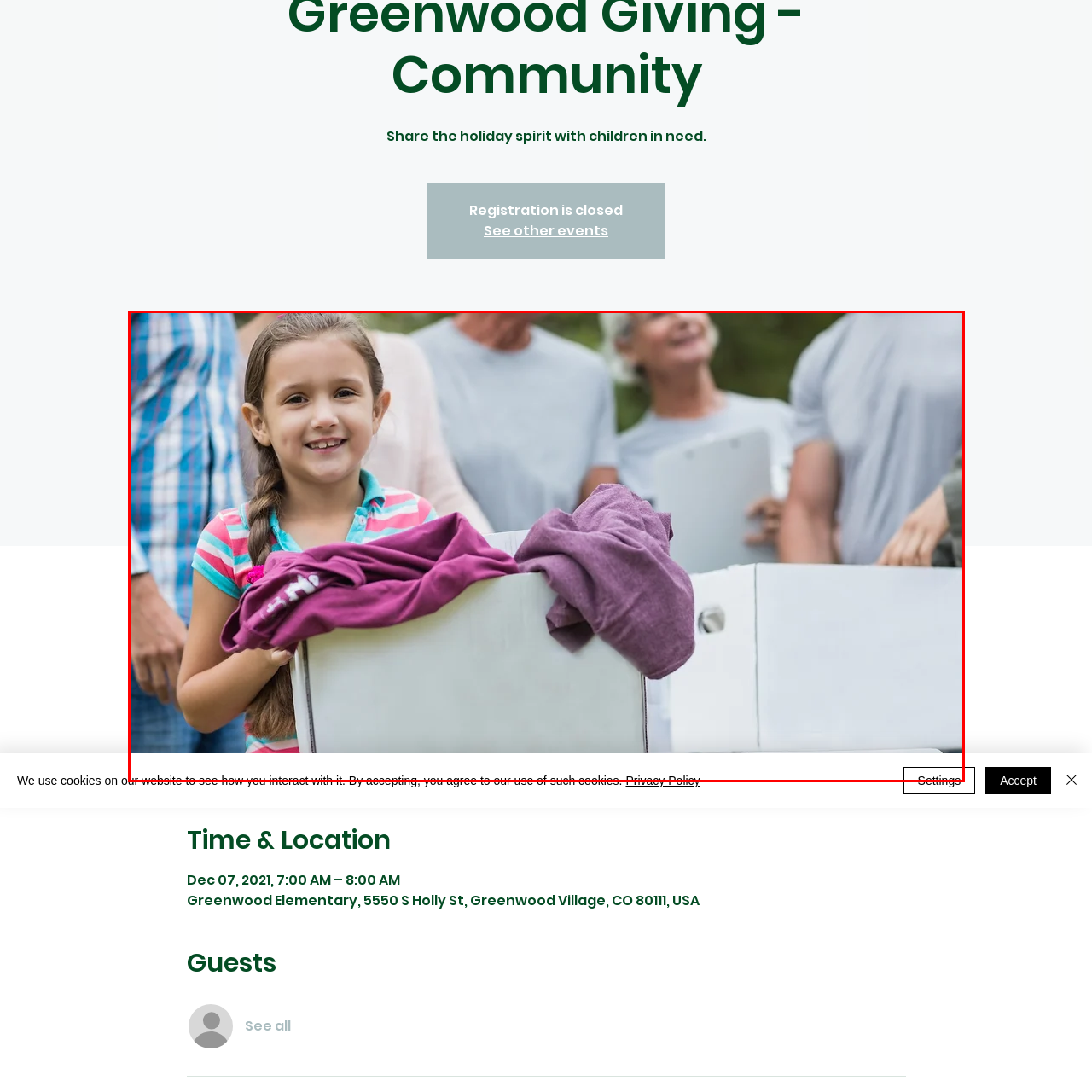Look at the area highlighted in the red box, Where is the scene set? Please provide an answer in a single word or phrase.

Outdoors